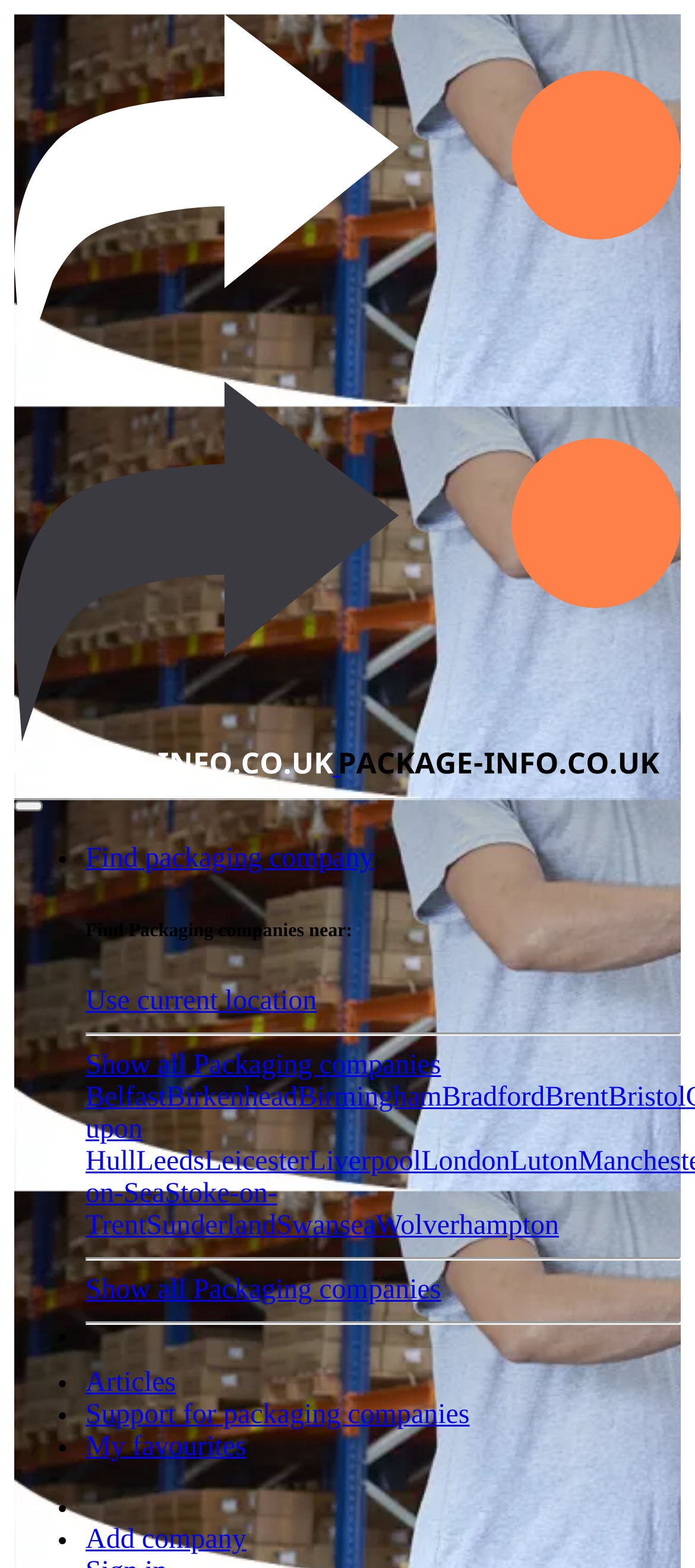How many separators are there on the webpage?
Look at the image and respond with a one-word or short-phrase answer.

3